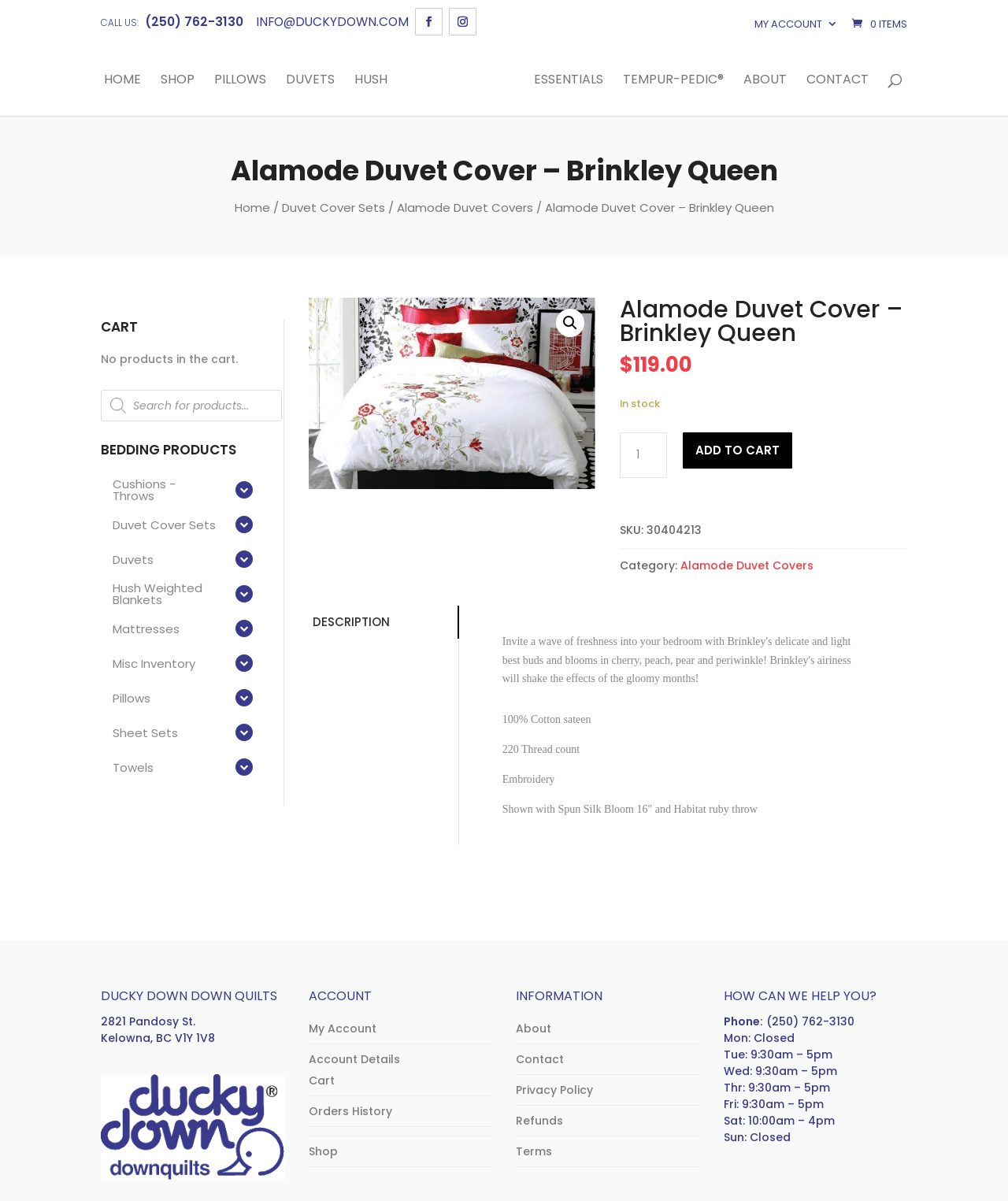Point out the bounding box coordinates of the section to click in order to follow this instruction: "Call the phone number".

[0.1, 0.014, 0.14, 0.024]